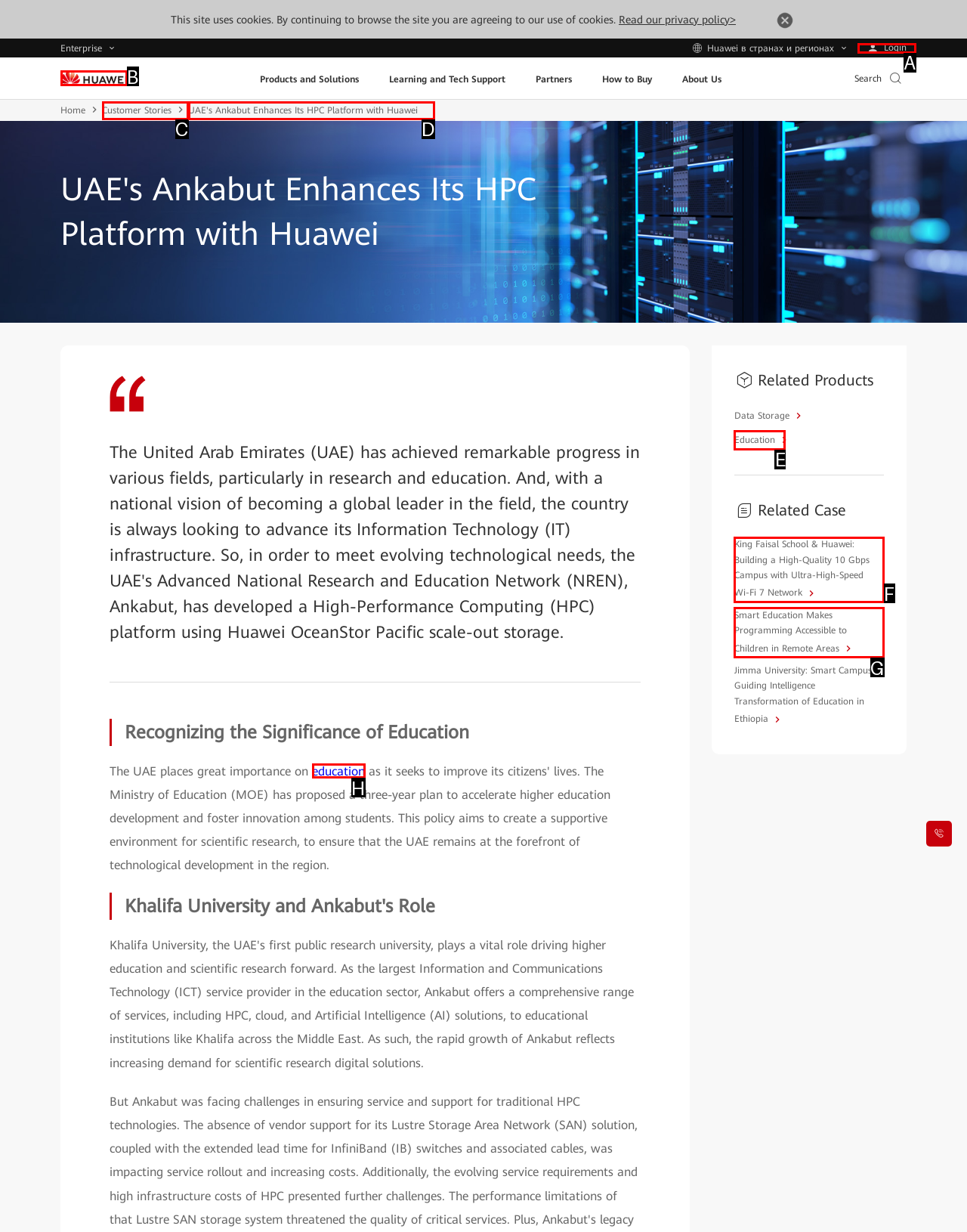Determine the letter of the element to click to accomplish this task: Click on the 'See All' link. Respond with the letter.

None